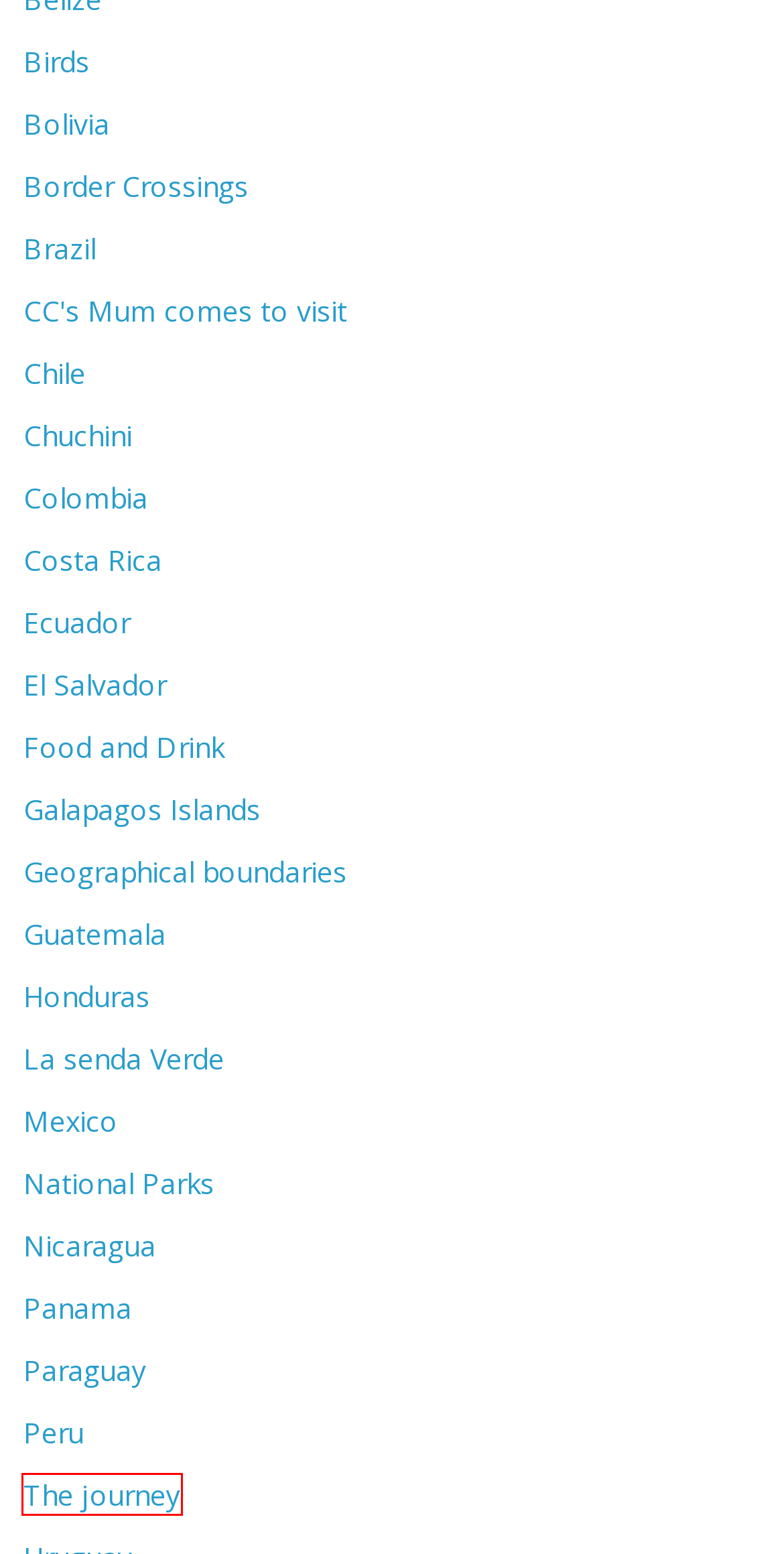Examine the screenshot of a webpage with a red rectangle bounding box. Select the most accurate webpage description that matches the new webpage after clicking the element within the bounding box. Here are the candidates:
A. Honduras Archives - Chile to Mexico
B. National Parks Archives - Chile to Mexico
C. Panama Archives - Chile to Mexico
D. Paraguay Archives - Chile to Mexico
E. Nicaragua Archives - Chile to Mexico
F. The journey Archives - Chile to Mexico
G. Galapagos Islands Archives - Chile to Mexico
H. Ecuador Archives - Chile to Mexico

F